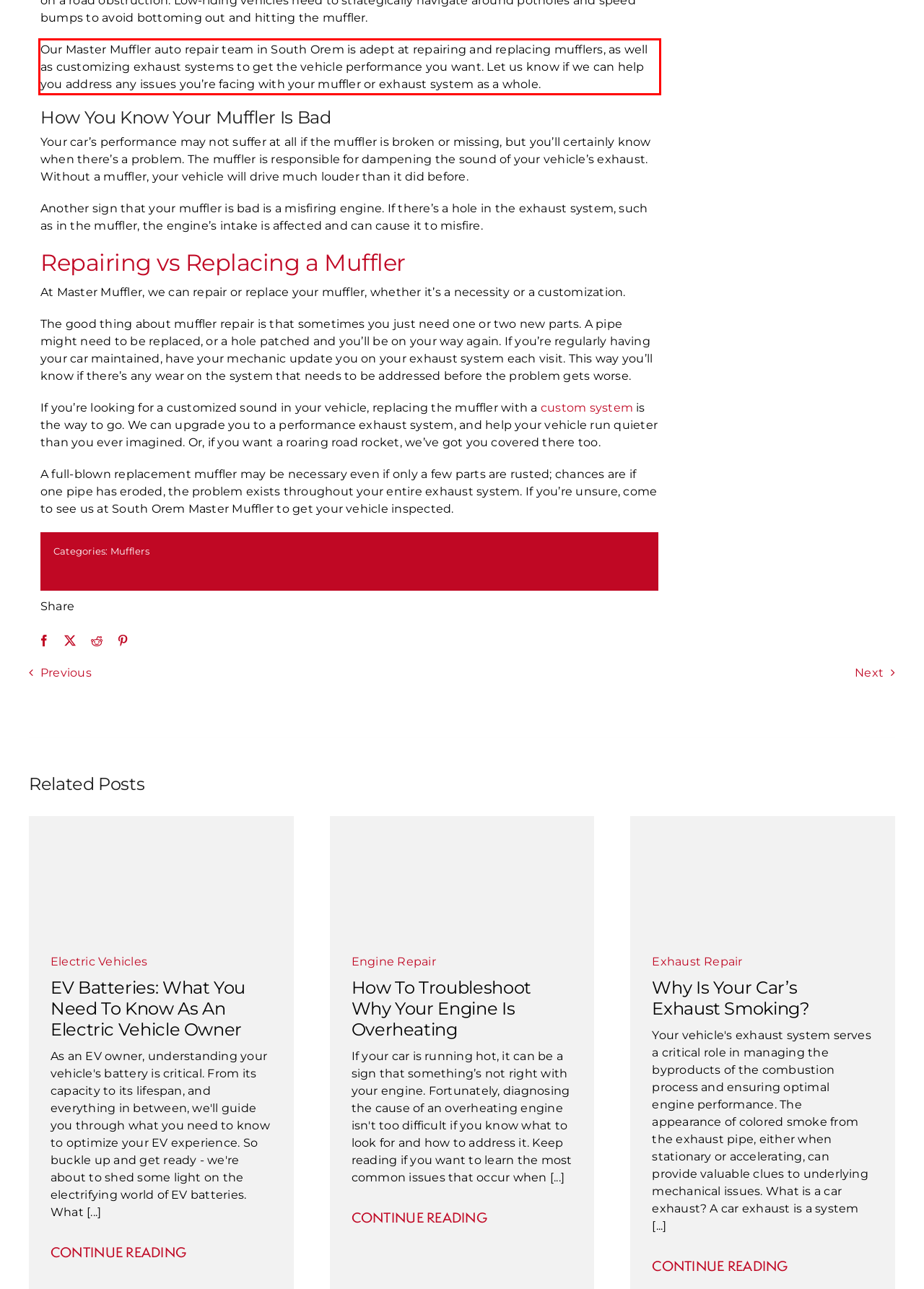Analyze the screenshot of the webpage and extract the text from the UI element that is inside the red bounding box.

Our Master Muffler auto repair team in South Orem is adept at repairing and replacing mufflers, as well as customizing exhaust systems to get the vehicle performance you want. Let us know if we can help you address any issues you’re facing with your muffler or exhaust system as a whole.